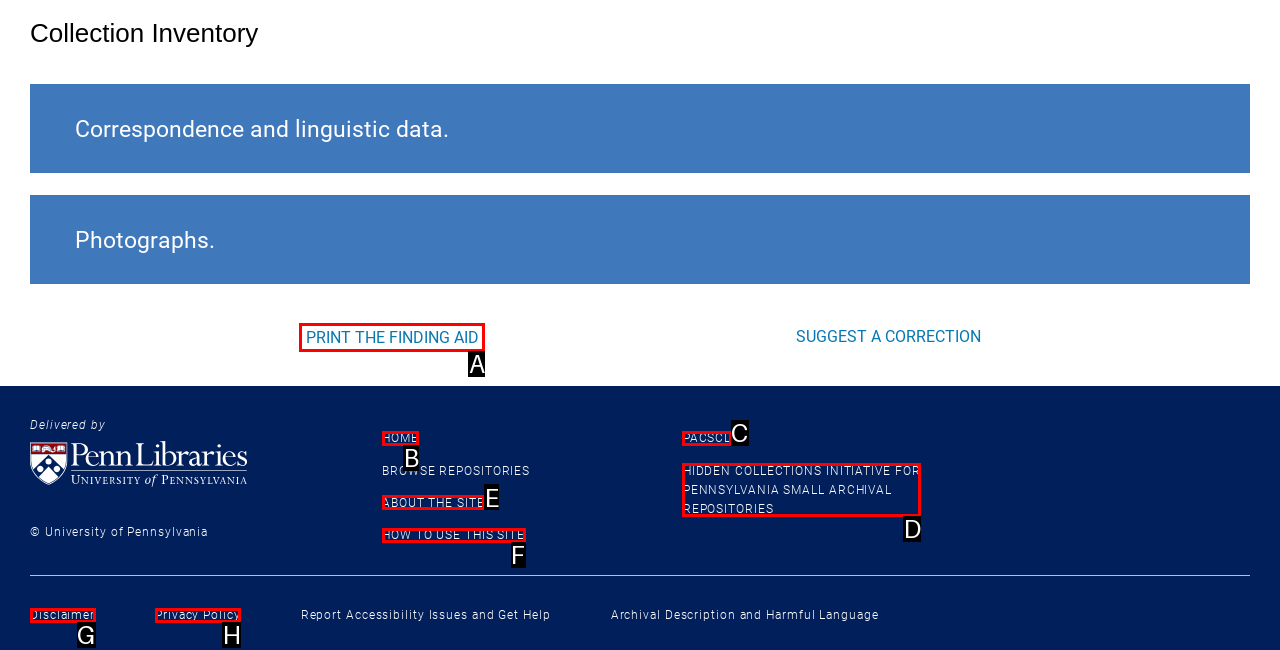Choose the HTML element that corresponds to the description: Family Success Coaches
Provide the answer by selecting the letter from the given choices.

None